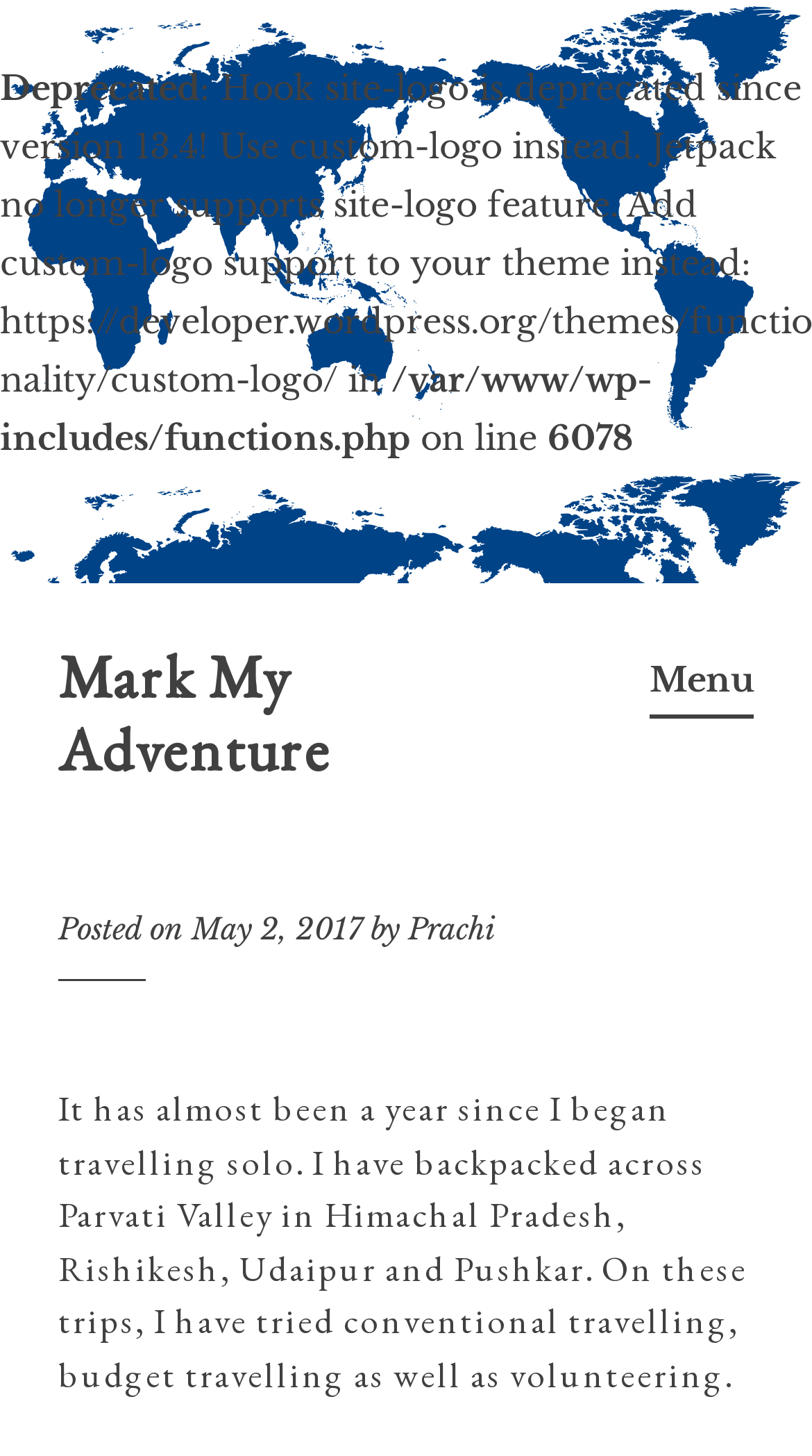Give an extensive and precise description of the webpage.

The webpage is about Rishikesh, a mythological place in Uttarakhand, India, and serves as a guide to the location. At the top, there is a title "Rishikesh: The Place That'll Trigger Your Wanderlust and Make You Take That First Solo Trip!" which is the main heading of the page. Below the title, there are some technical warnings and error messages related to the website's theme and functionality, which are not relevant to the content of the page.

On the top-left side, there is a link to "Mark My Adventure", which is likely the website's logo or brand name. Next to it, there is a "Menu" button that, when expanded, controls the primary menu of the website.

Below the title and the menu button, there is a header section that contains information about the article. It includes the posting date, "May 2, 2017", and the author's name, "Prachi". The header section also has a brief introduction to the article, which is about the author's solo travel experiences in various locations, including Rishikesh.

The main content of the page is a paragraph of text that describes the author's travel experiences, including backpacking across different locations in India. The text is positioned below the header section and takes up most of the page's content area.